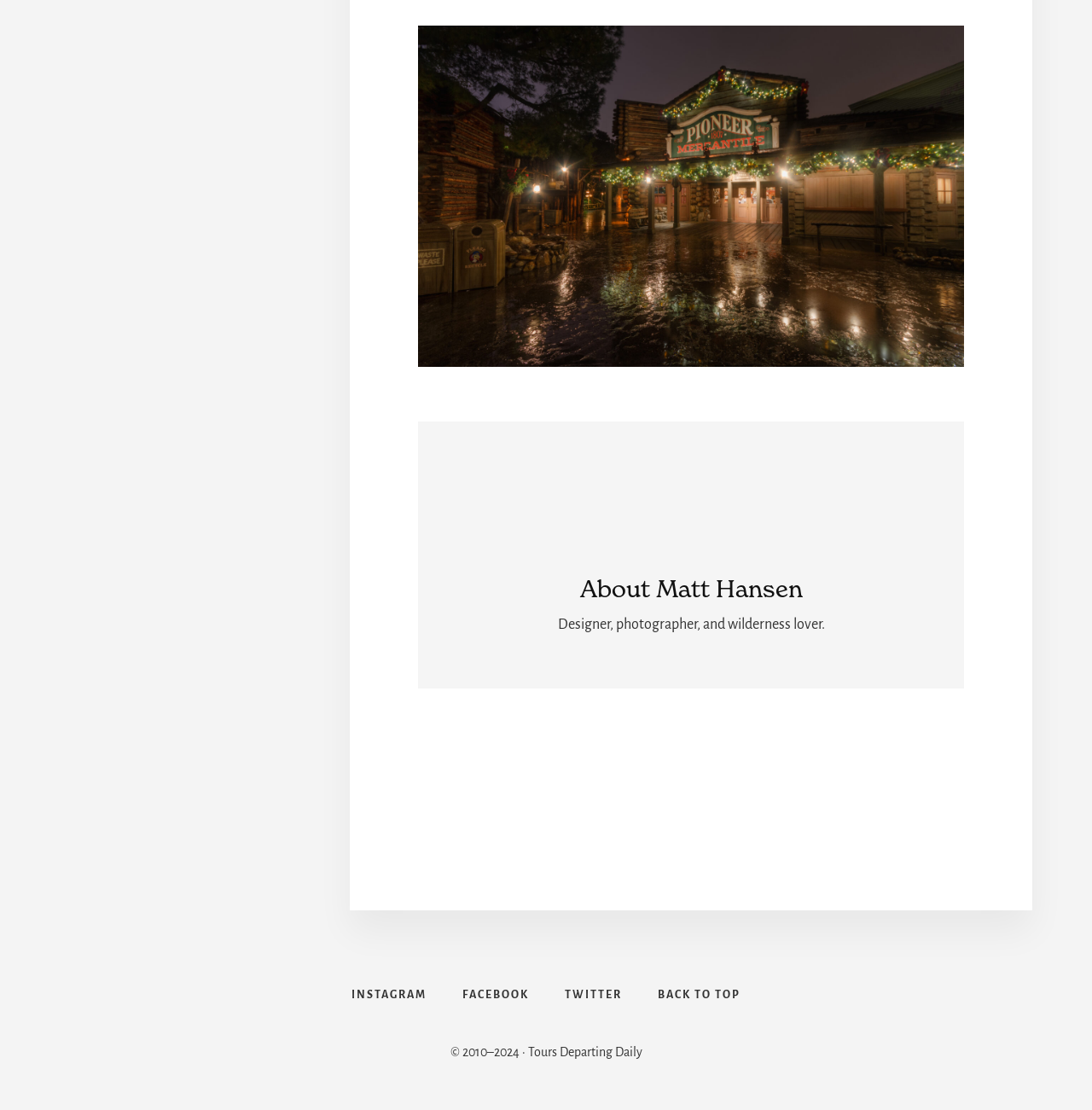What is the copyright year range of the webpage?
Using the image as a reference, answer the question in detail.

The StaticText element '© 2010–2024 · Tours Departing Daily' contains the copyright year range, which is from 2010 to 2024.